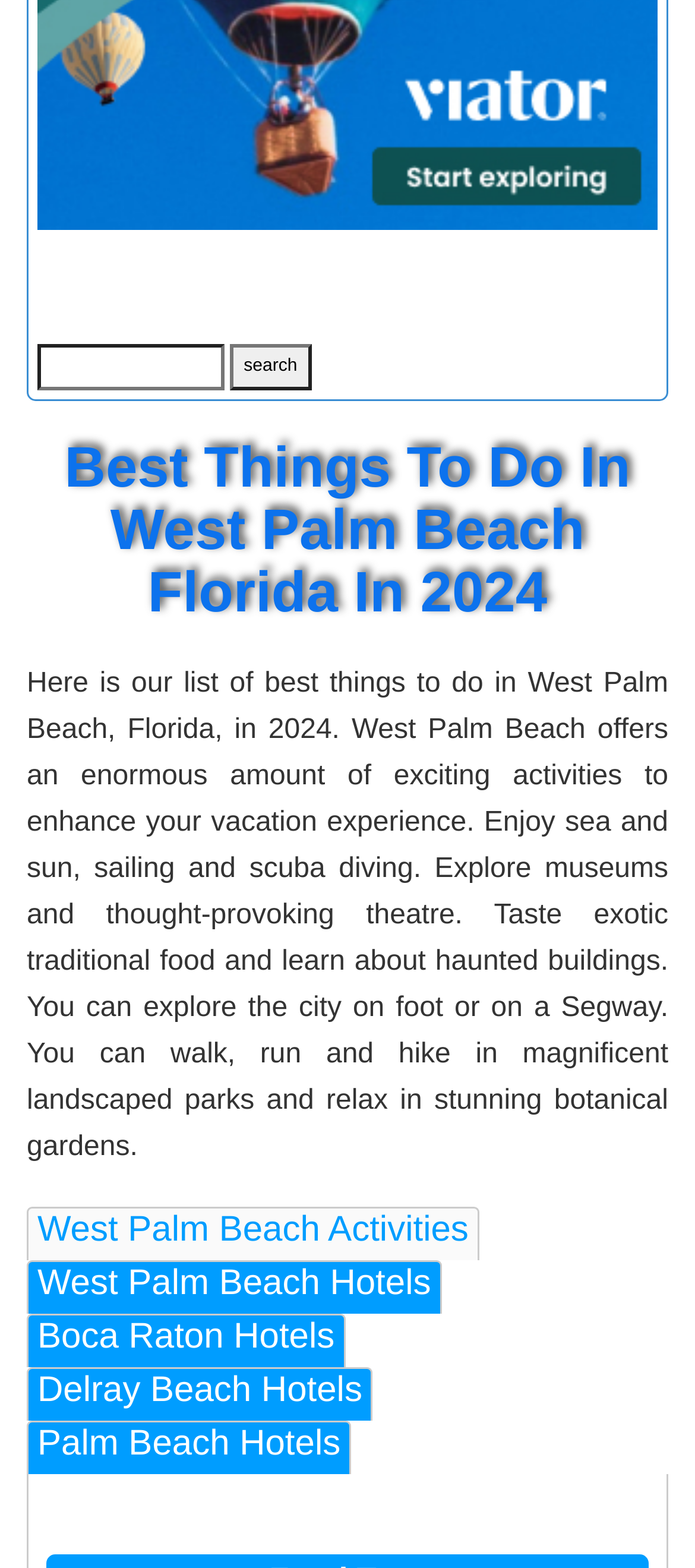Highlight the bounding box of the UI element that corresponds to this description: "Delray Beach Hotels".

[0.038, 0.871, 0.537, 0.906]